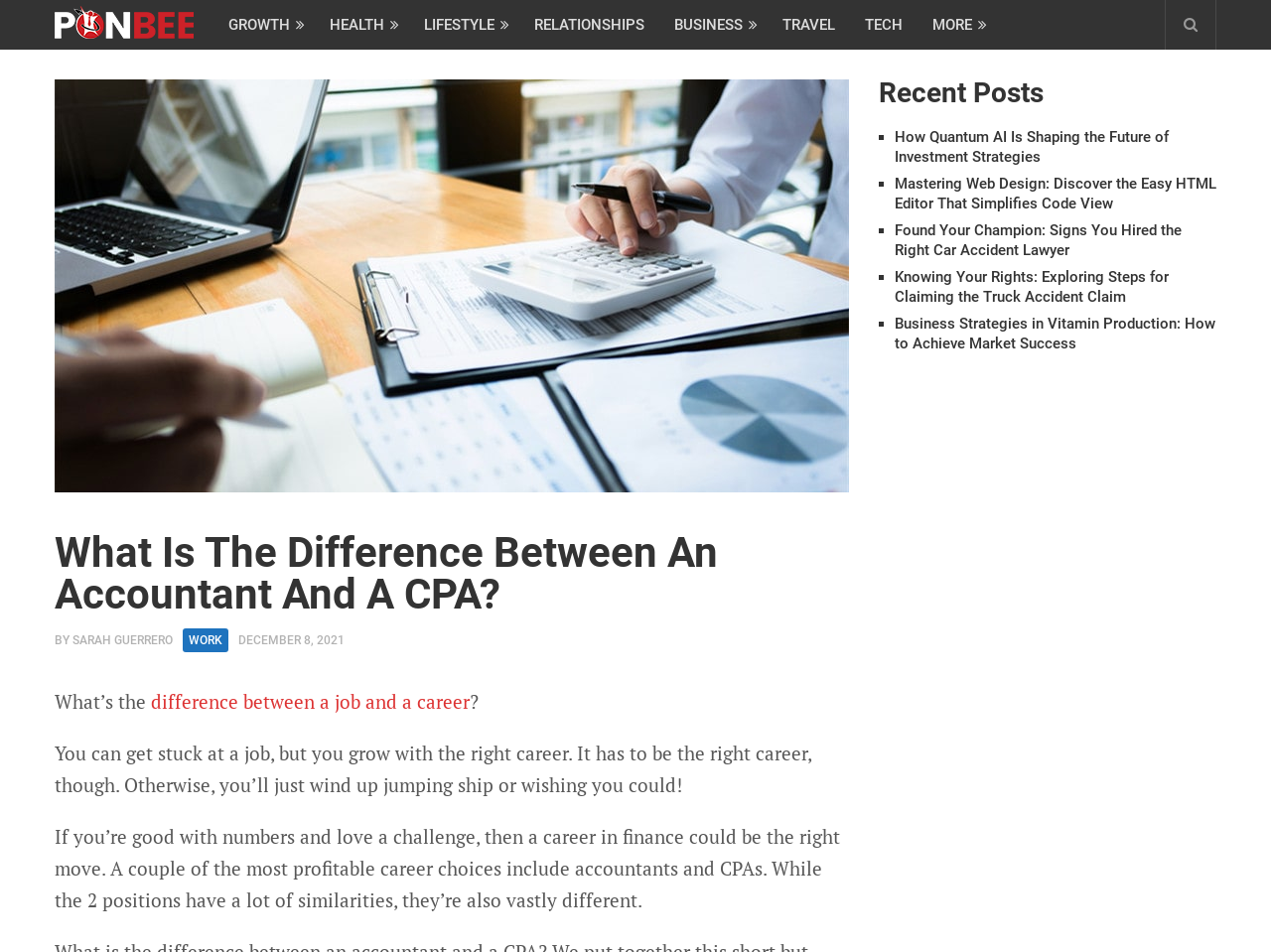Identify the first-level heading on the webpage and generate its text content.

What Is The Difference Between An Accountant And A CPA?